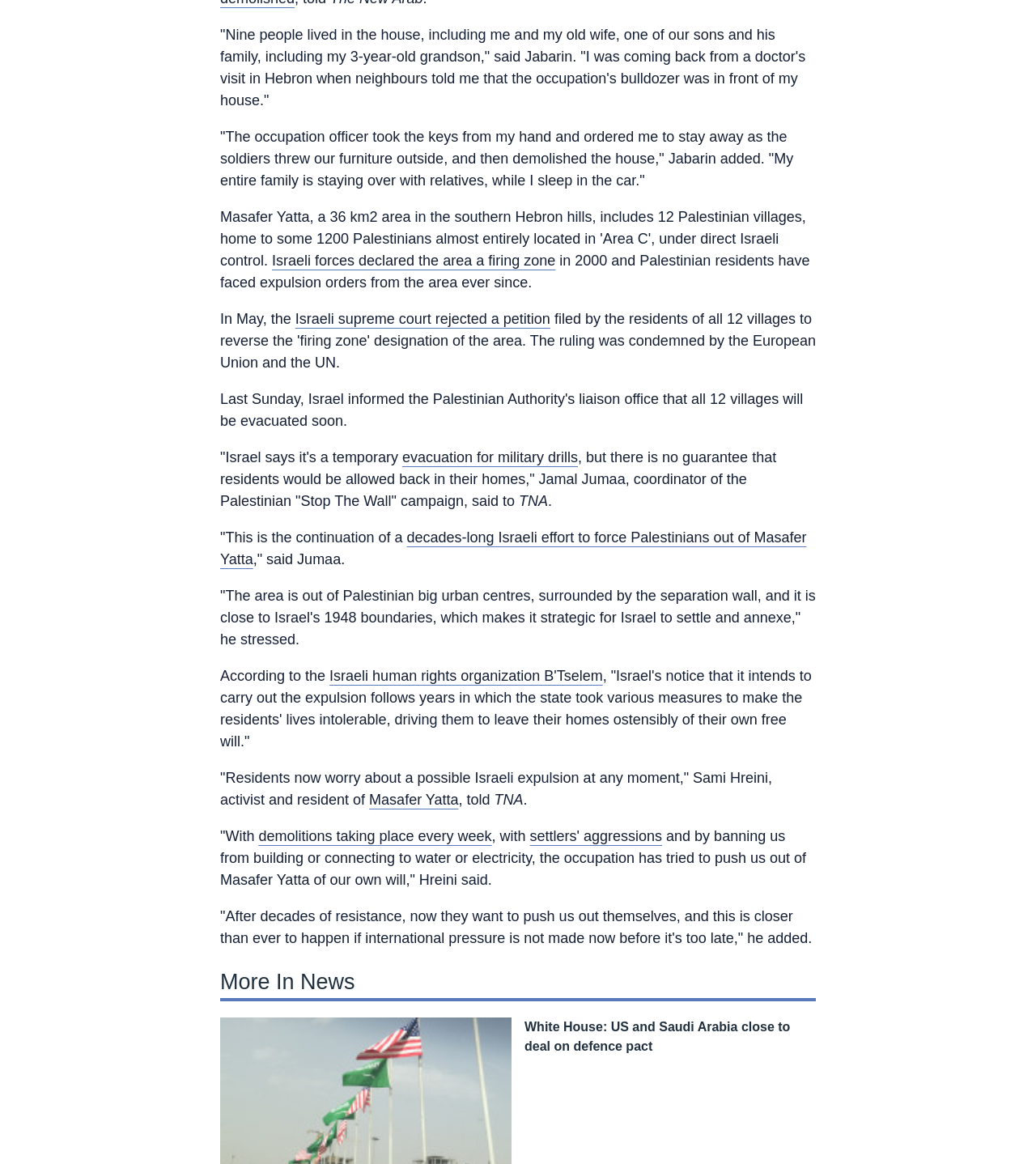Find the bounding box coordinates of the element to click in order to complete this instruction: "Learn more about the decades-long Israeli effort to force Palestinians out of Masafer Yatta". The bounding box coordinates must be four float numbers between 0 and 1, denoted as [left, top, right, bottom].

[0.212, 0.455, 0.778, 0.487]